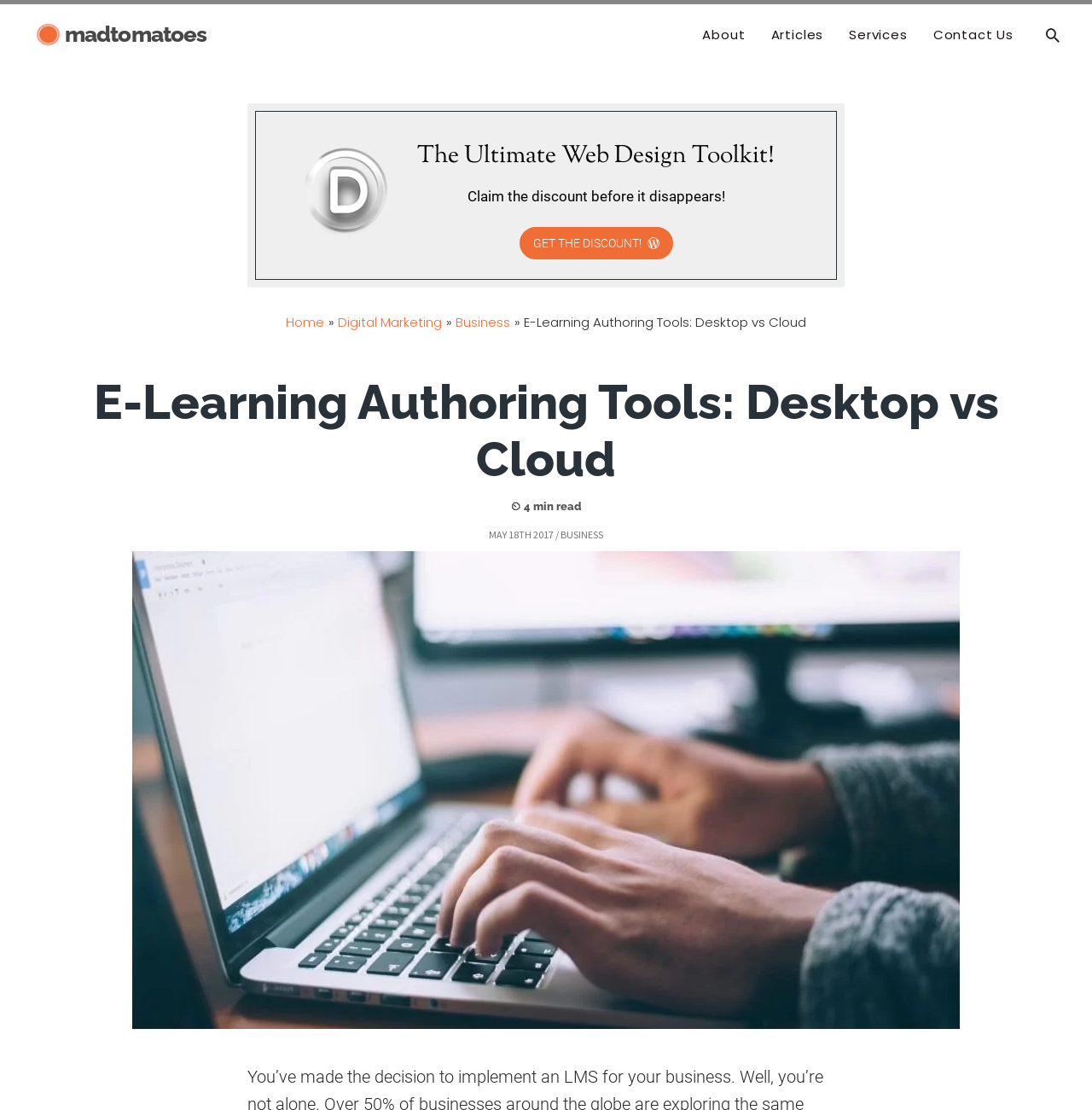Extract the main title from the webpage and generate its text.

E-Learning Authoring Tools: Desktop vs Cloud
  